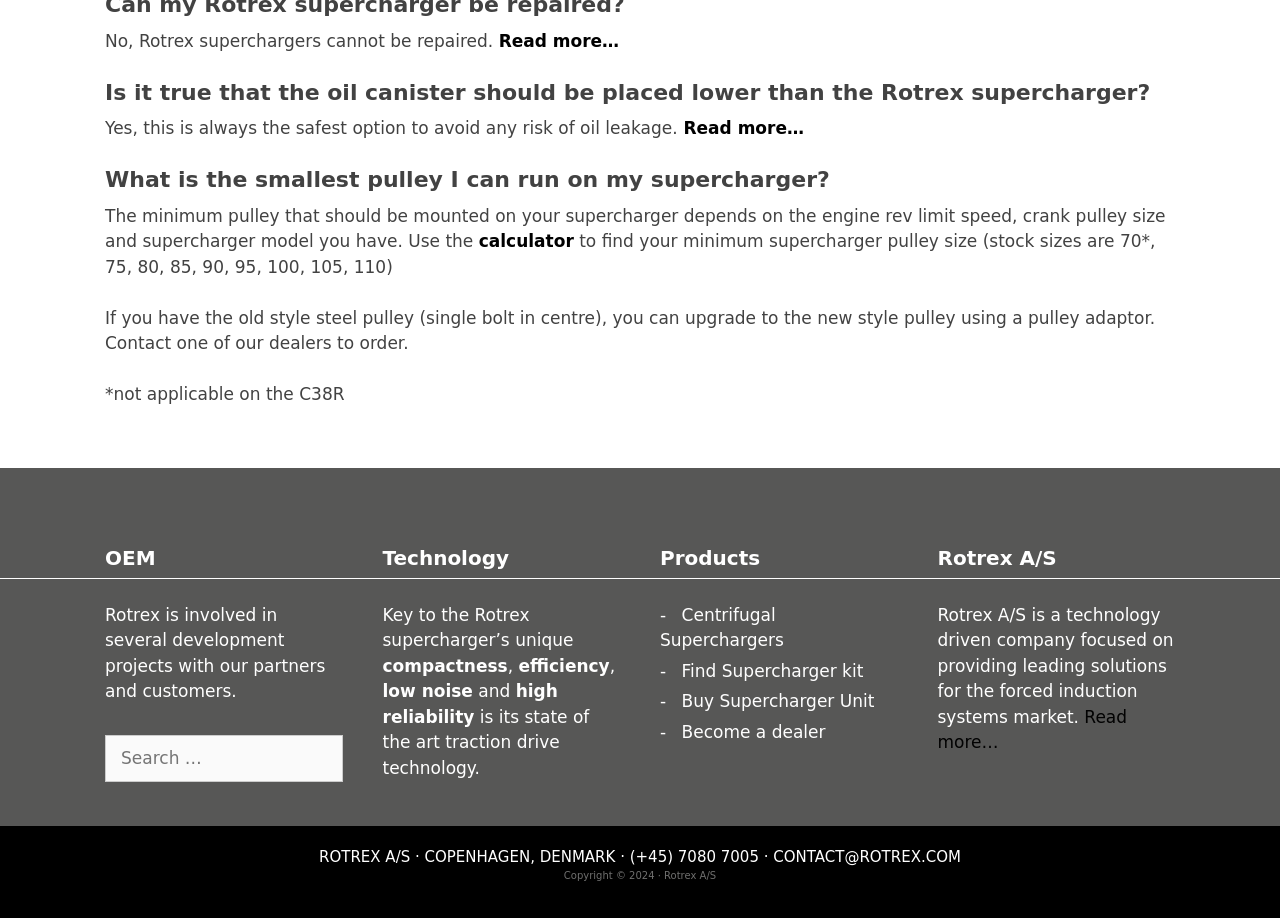Please identify the bounding box coordinates of the area that needs to be clicked to fulfill the following instruction: "Read more about Rotrex superchargers."

[0.39, 0.033, 0.484, 0.055]